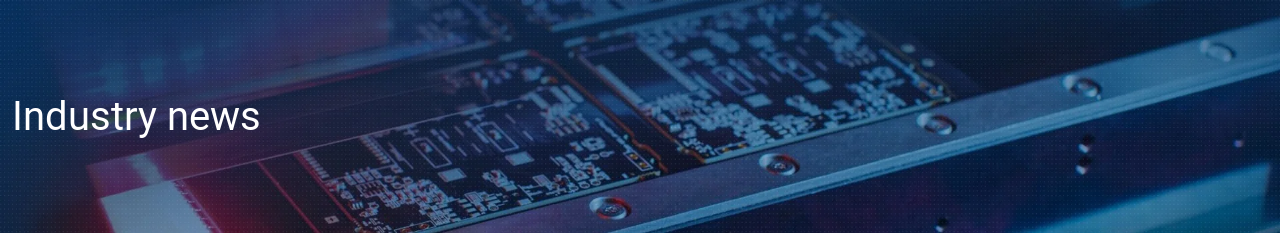Explain the image in a detailed and descriptive way.

The image titled "Industry news" features intricate printed circuit boards (PCBs) displayed in a visually striking manner. The background is subtly illuminated, creating a modern, high-tech ambiance that highlights the detailed components and circuitry of the boards. The sleek metallic edges framed in the foreground draw attention to the sophisticated design and technology within the PCB industry. This image serves as a compelling introduction to the latest updates and innovations in PCB manufacturing and assembly, emphasizing Shenzhen Kingford Technology CO., LTD.'s commitment to remaining at the forefront of the industry.